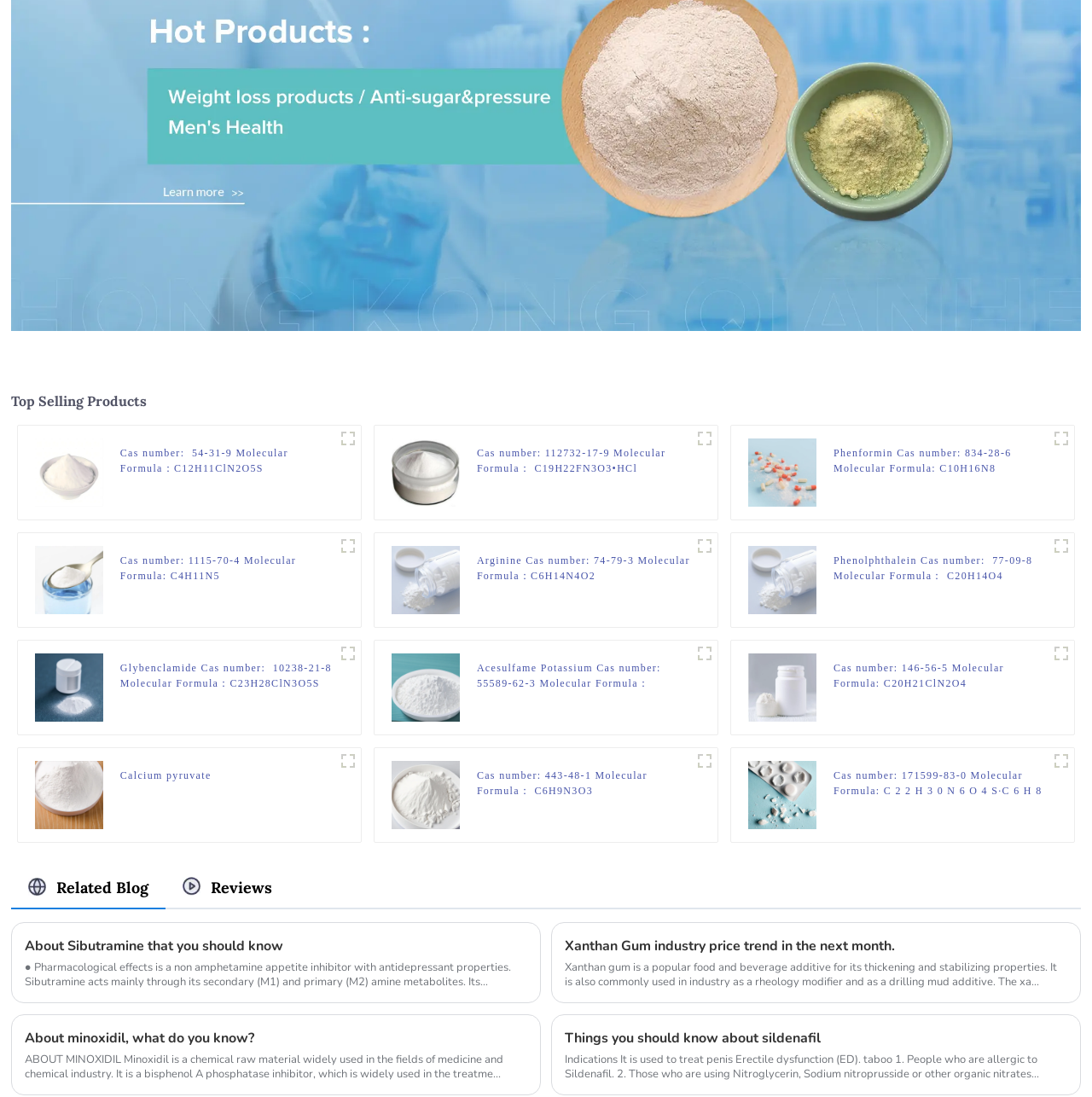What is the title of the top selling products?
Look at the image and answer the question with a single word or phrase.

Top Selling Products